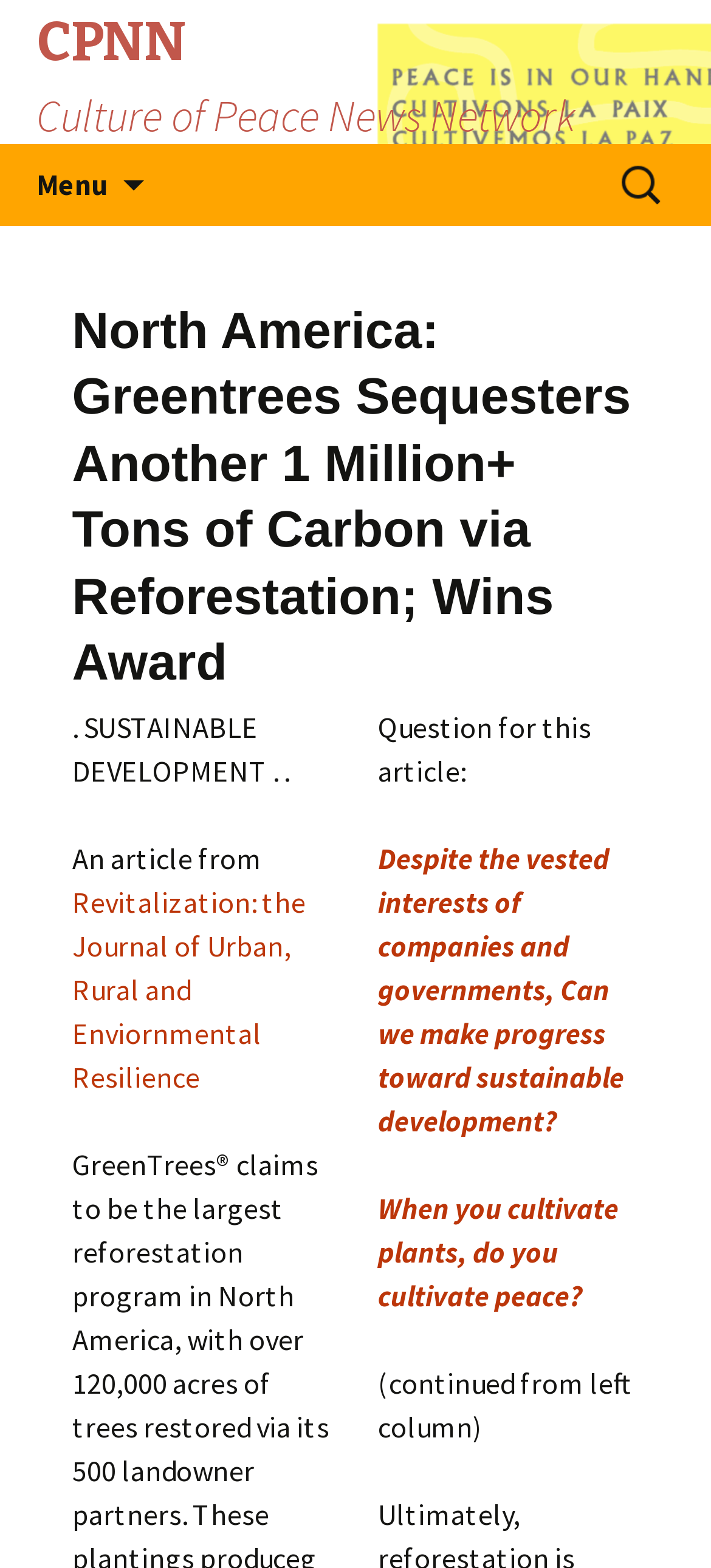What is the purpose of the search box?
Could you give a comprehensive explanation in response to this question?

The search box is located at the top right corner of the webpage, and it is likely used to search for articles or content within the website, given the context of the webpage being an article about reforestation and sustainable development.